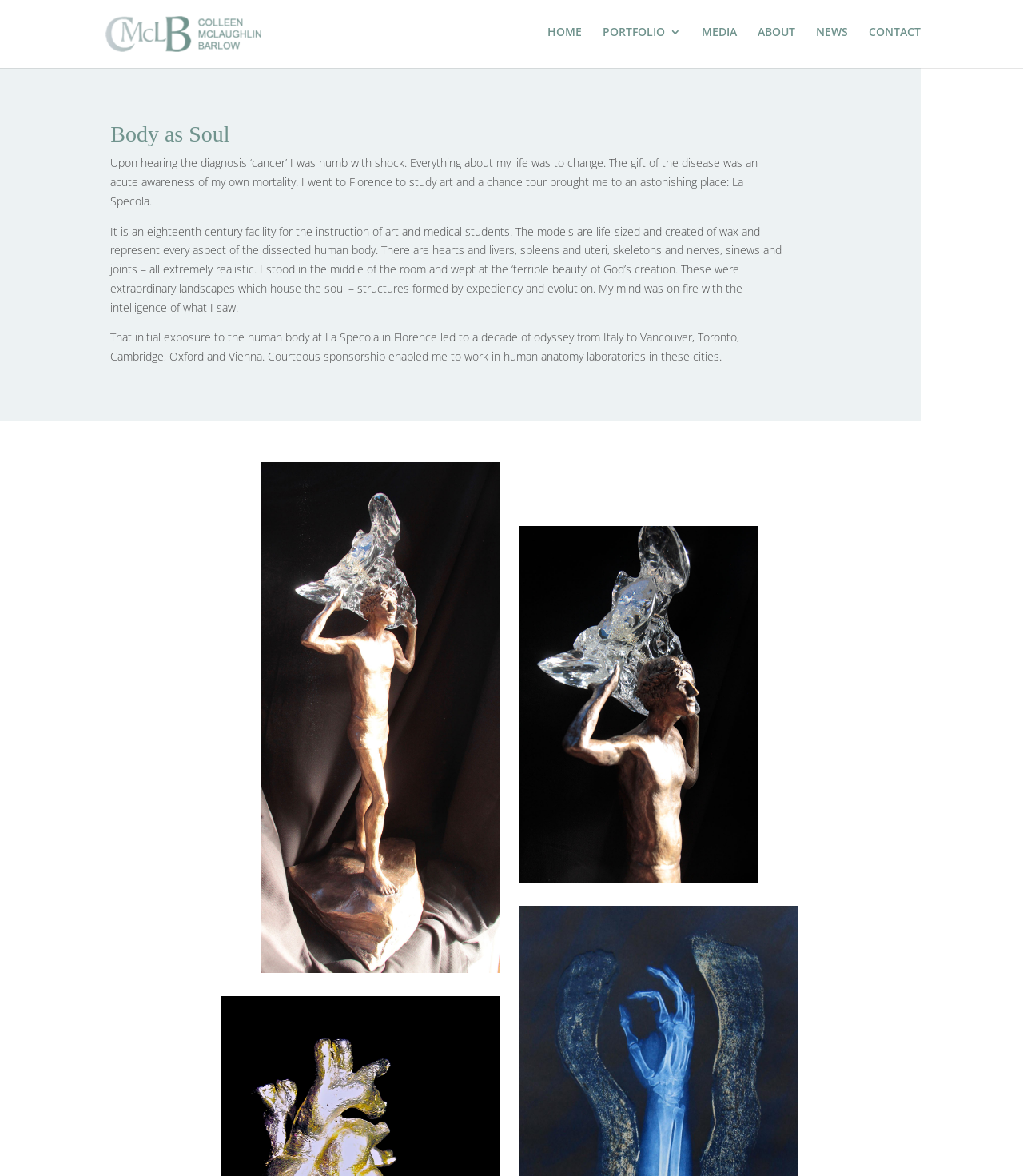Can you find the bounding box coordinates for the element to click on to achieve the instruction: "Check the CONTACT information"?

[0.849, 0.022, 0.9, 0.054]